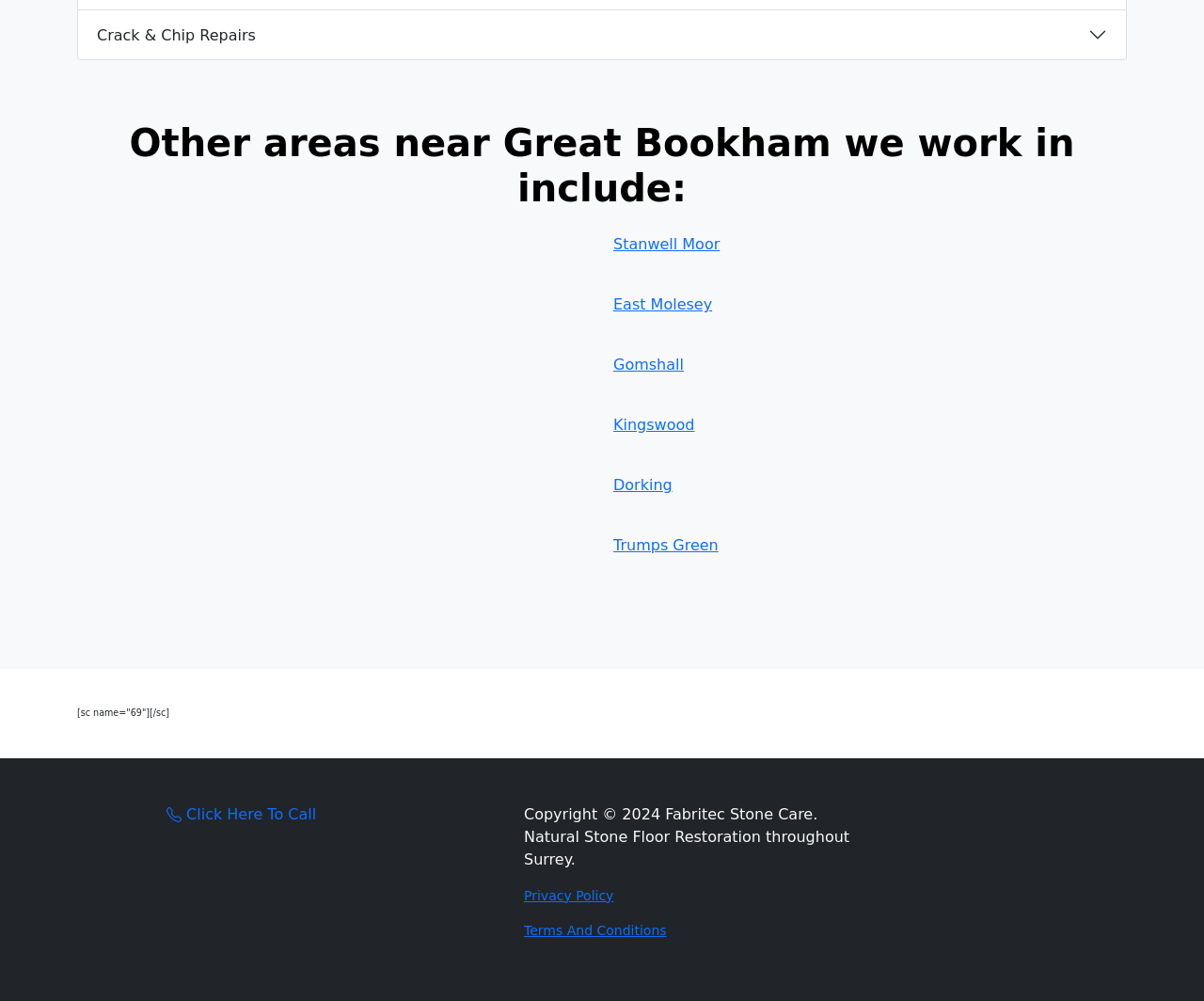What is the main service offered?
Using the information from the image, give a concise answer in one word or a short phrase.

Crack & Chip Repairs